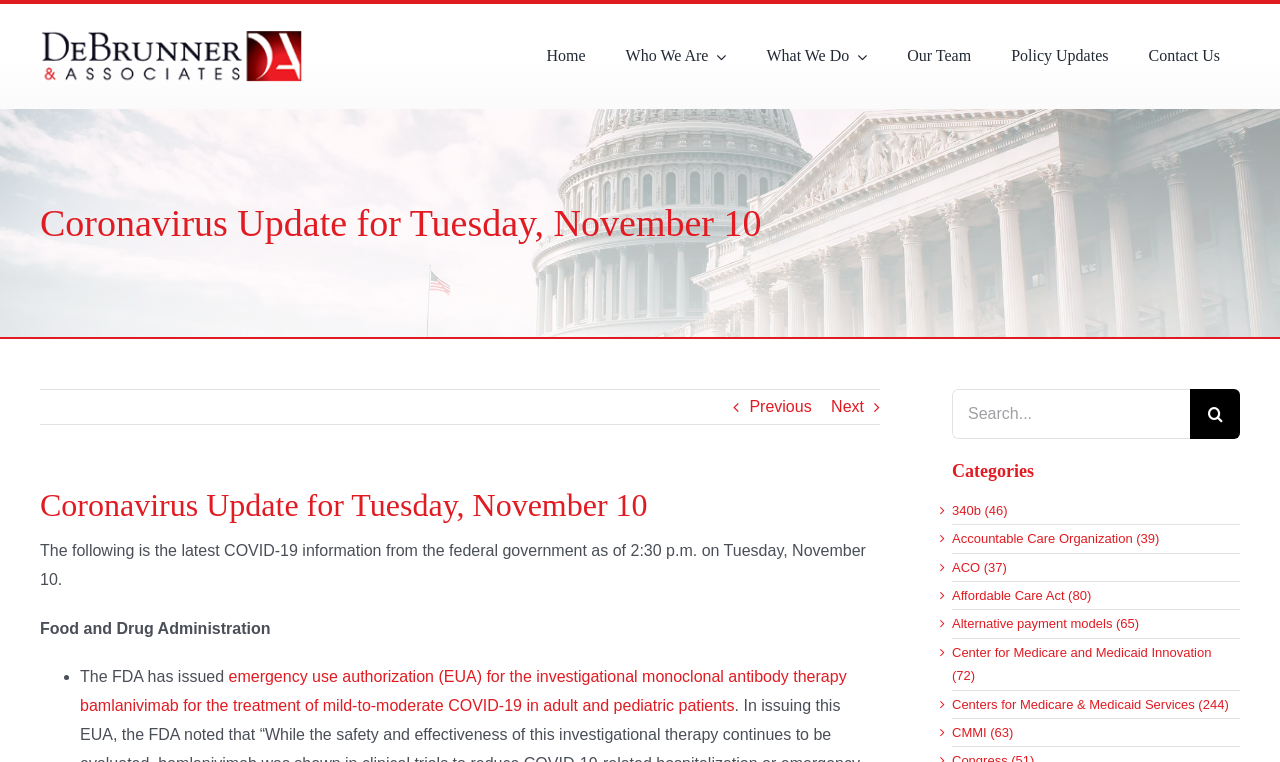From the element description Contact Us, predict the bounding box coordinates of the UI element. The coordinates must be specified in the format (top-left x, top-left y, bottom-right x, bottom-right y) and should be within the 0 to 1 range.

[0.882, 0.041, 0.969, 0.107]